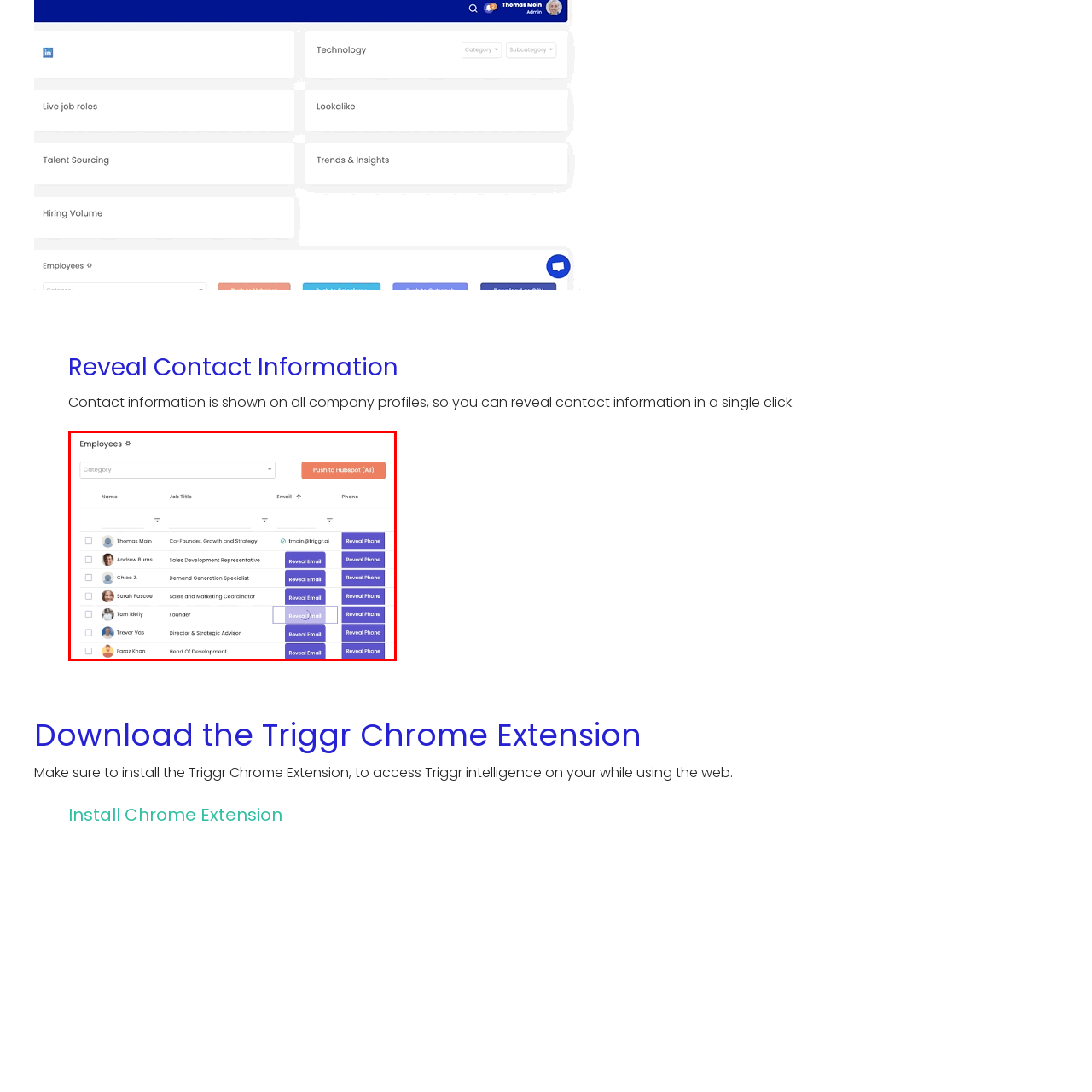Observe the image within the red bounding box carefully and provide an extensive answer to the following question using the visual cues: What is the design approach of the user interface?

The user interface is designed with a clean and organized approach, featuring a streamlined table layout that makes it easy for users to access employee contact information. The layout is simple and intuitive, with clear headings and minimal clutter.